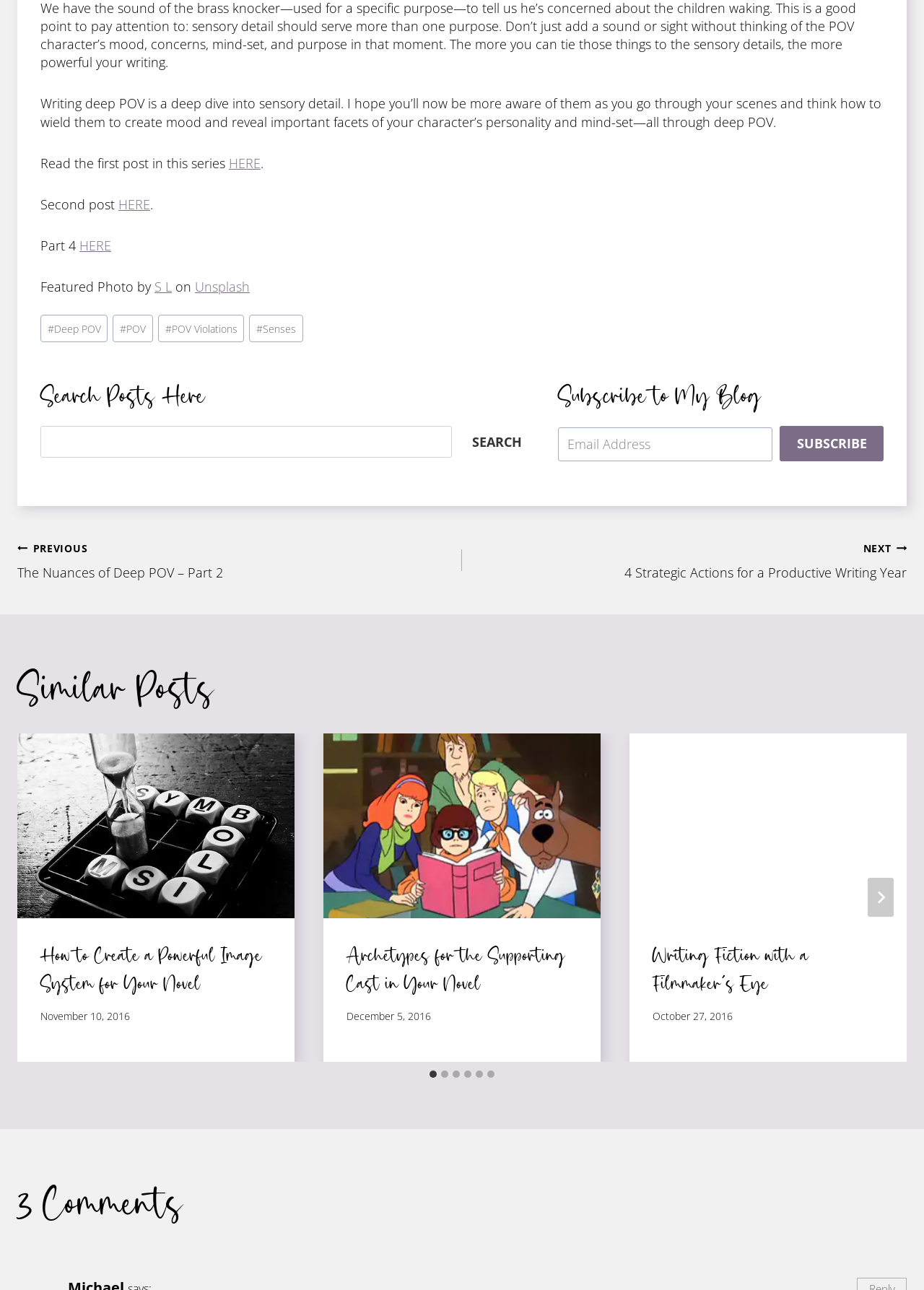Can you show the bounding box coordinates of the region to click on to complete the task described in the instruction: "Click on a post tag"?

[0.044, 0.244, 0.117, 0.265]